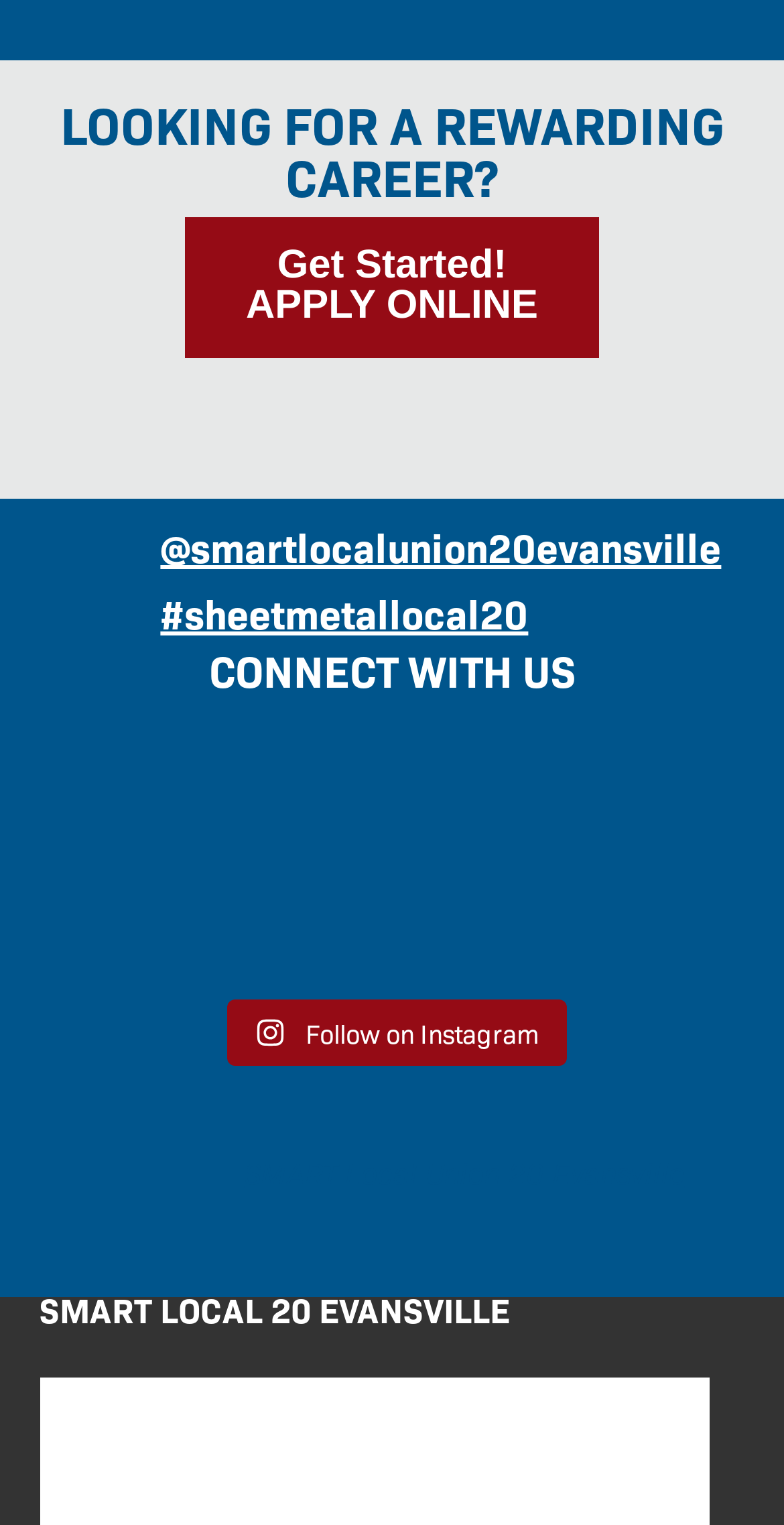Please identify the bounding box coordinates of the area I need to click to accomplish the following instruction: "Open SMART Union Sheet Metal on Instagram".

[0.05, 0.345, 0.186, 0.415]